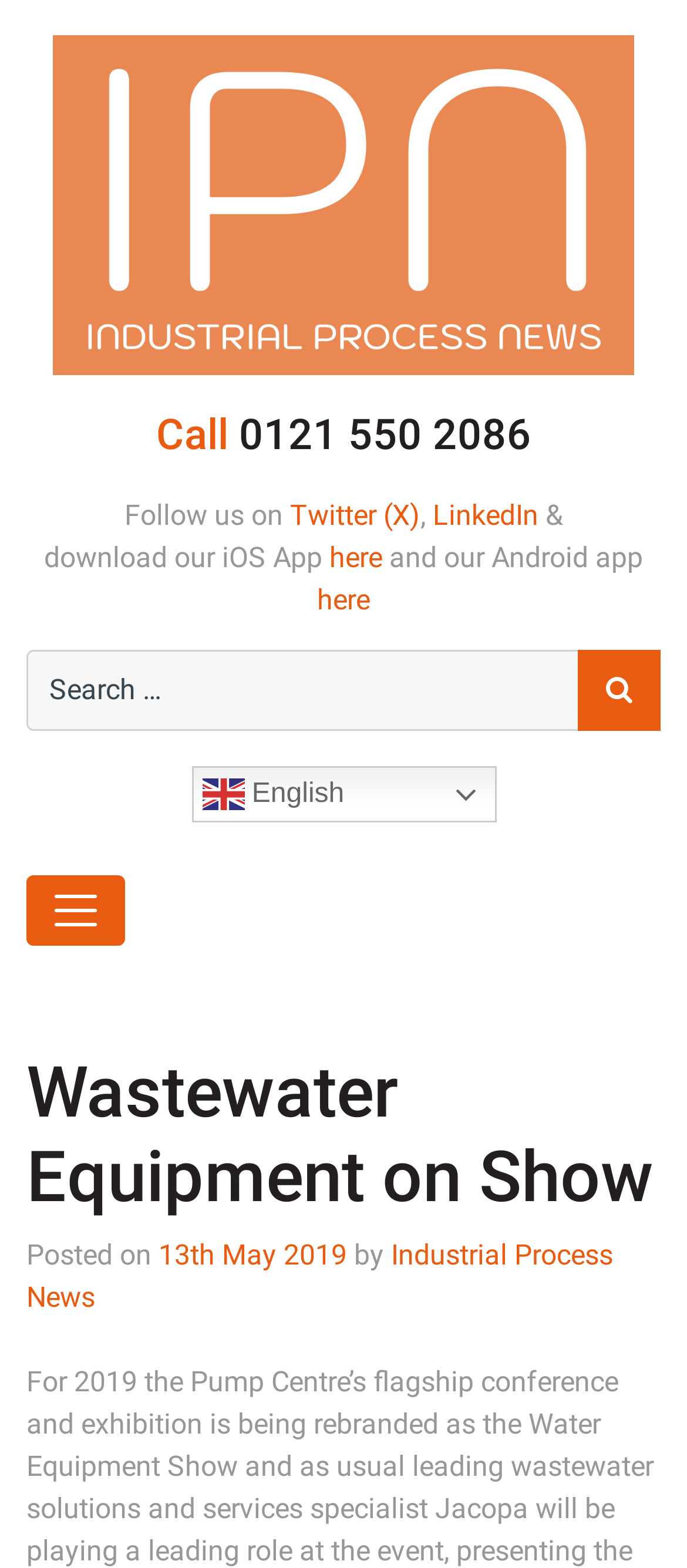Respond with a single word or phrase to the following question: How many social media platforms are mentioned?

2